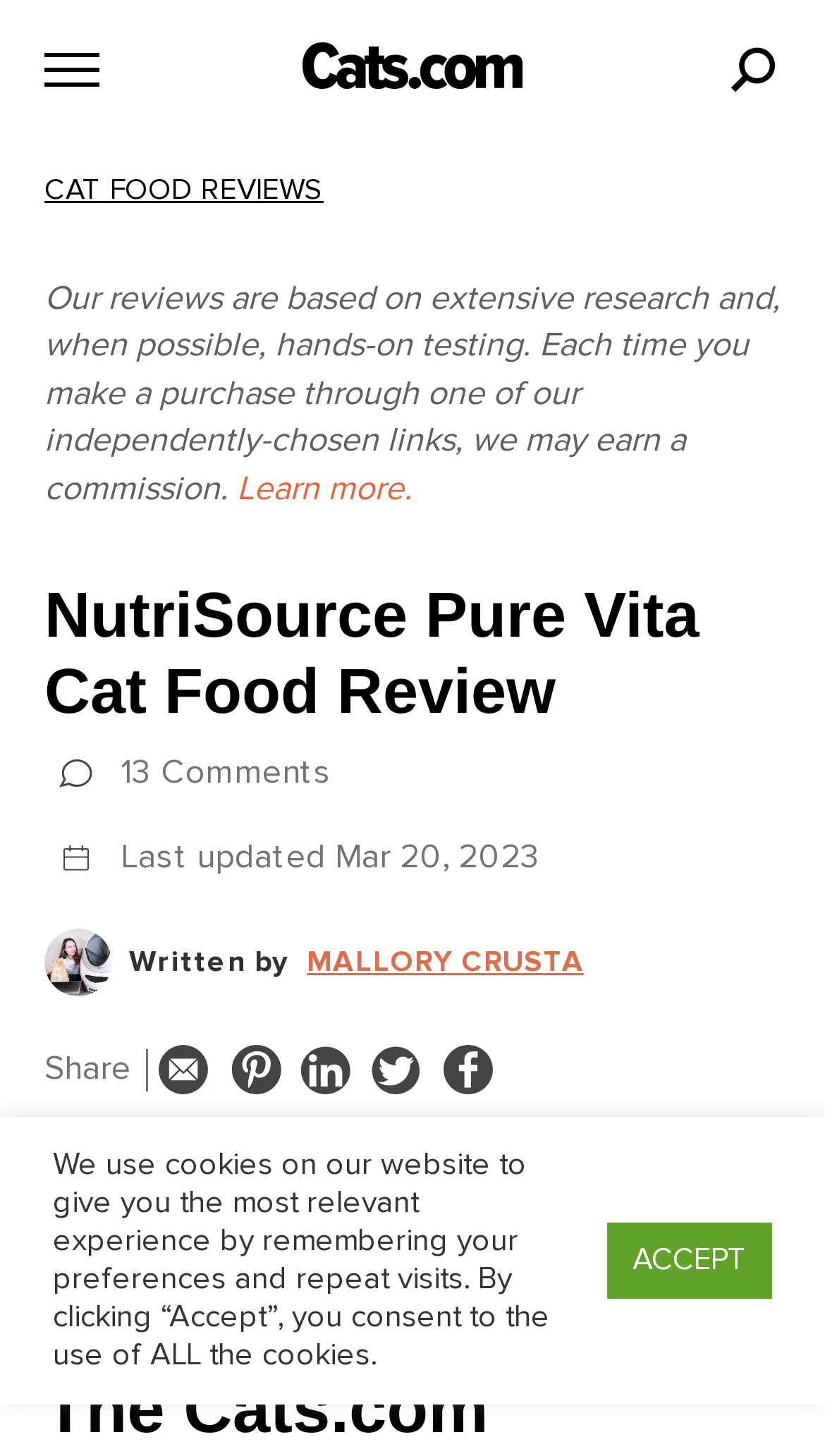Identify the bounding box coordinates of the clickable section necessary to follow the following instruction: "Read the 'NutriSource Pure Vita Cat Food Review'". The coordinates should be presented as four float numbers from 0 to 1, i.e., [left, top, right, bottom].

[0.054, 0.398, 0.946, 0.503]